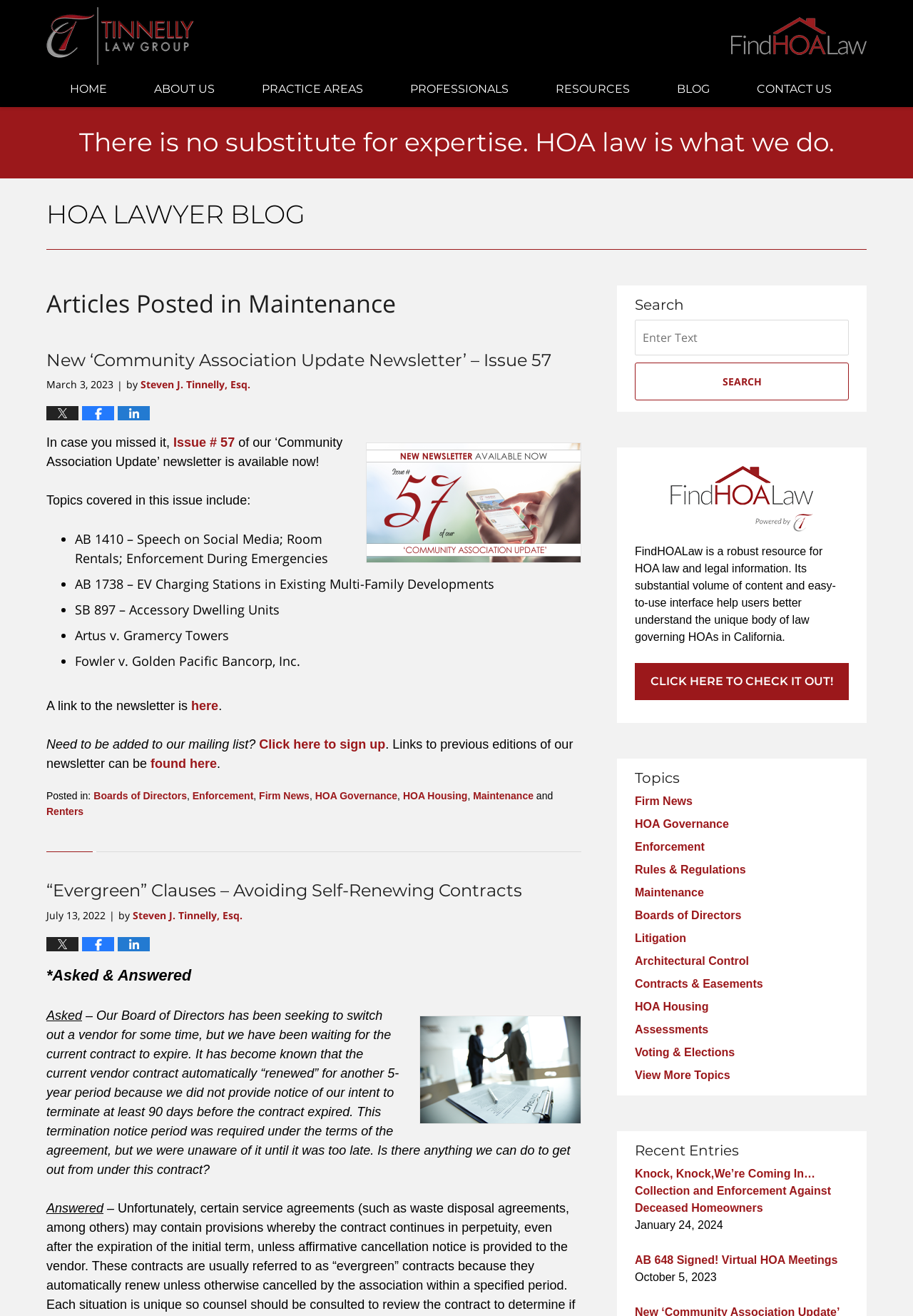Who is the author of the first article?
Give a detailed response to the question by analyzing the screenshot.

The author of the first article can be found below the title of the article, where it says 'by Steven J. Tinnelly, Esq.'